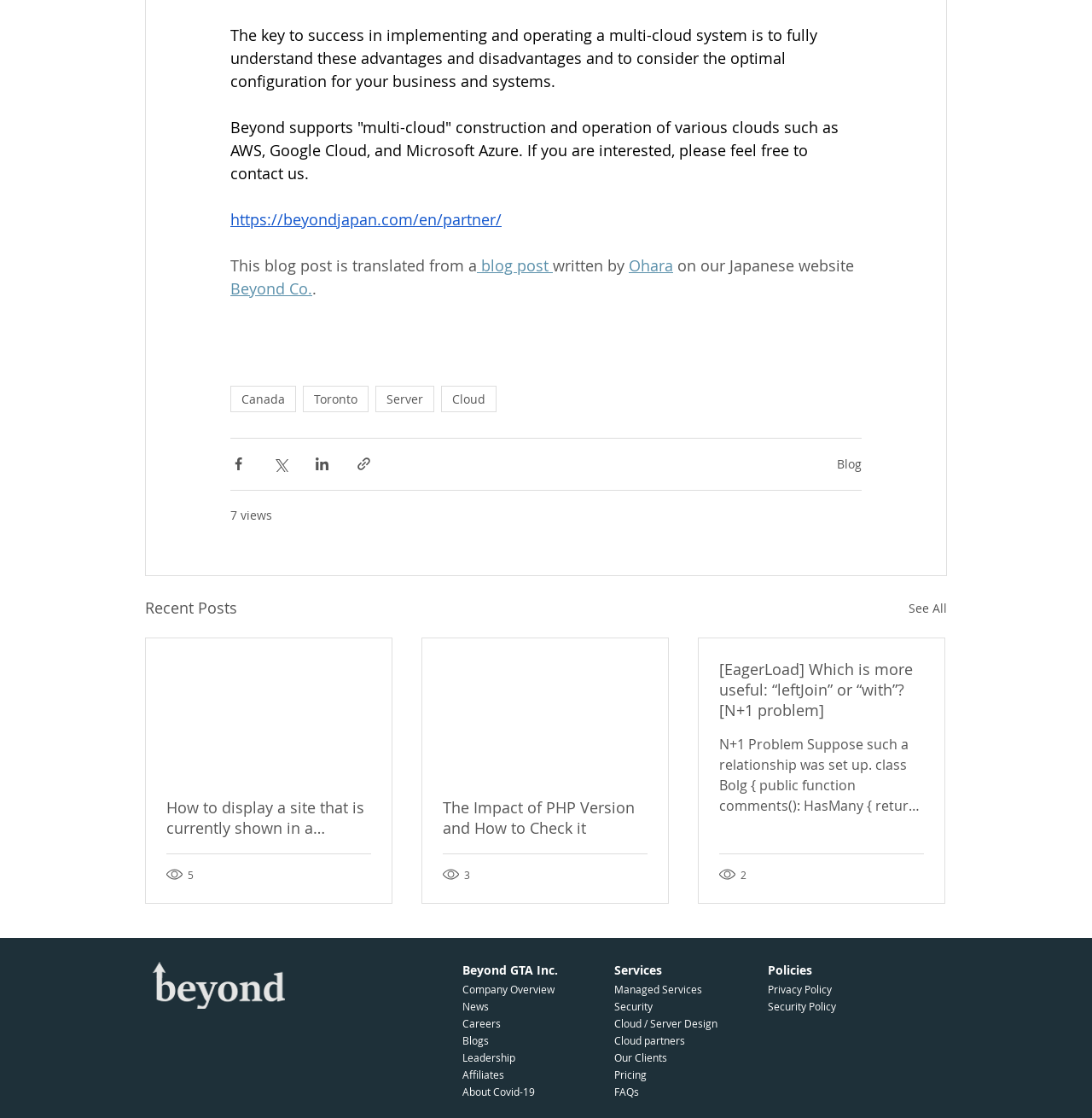Given the element description: "Toronto", predict the bounding box coordinates of the UI element it refers to, using four float numbers between 0 and 1, i.e., [left, top, right, bottom].

[0.277, 0.345, 0.338, 0.368]